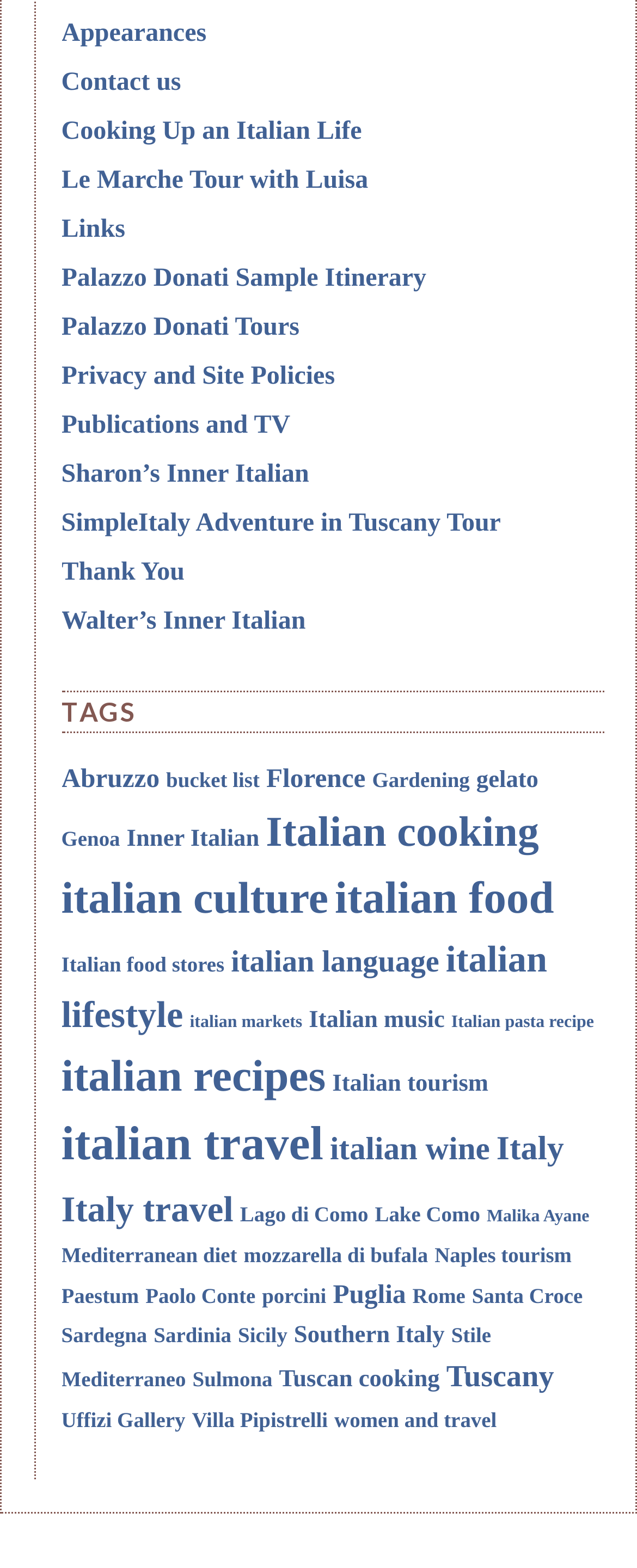How many links are there under the 'TAGS' heading?
Carefully analyze the image and provide a detailed answer to the question.

I counted the number of links under the 'TAGS' heading, starting from 'Abruzzo (5 items)' to 'women and travel (3 items)'. There are 53 links in total.